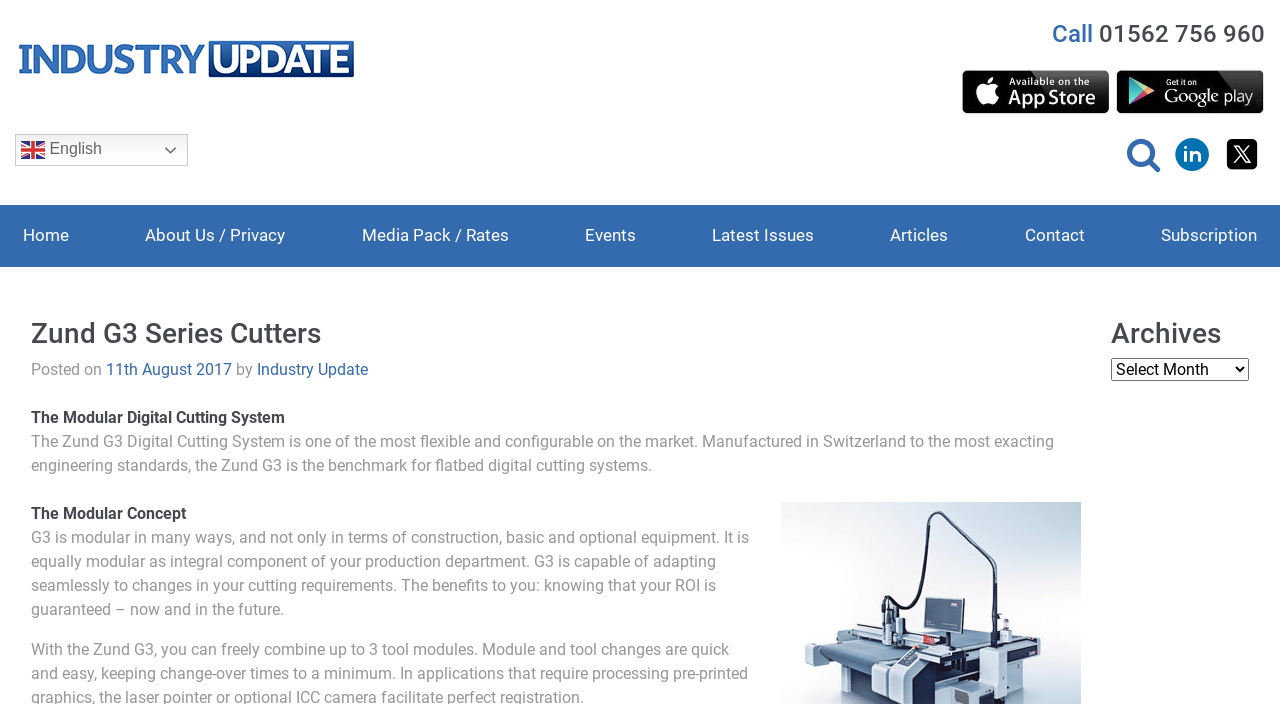Identify the bounding box for the described UI element: "11th August 2017".

[0.083, 0.512, 0.181, 0.539]